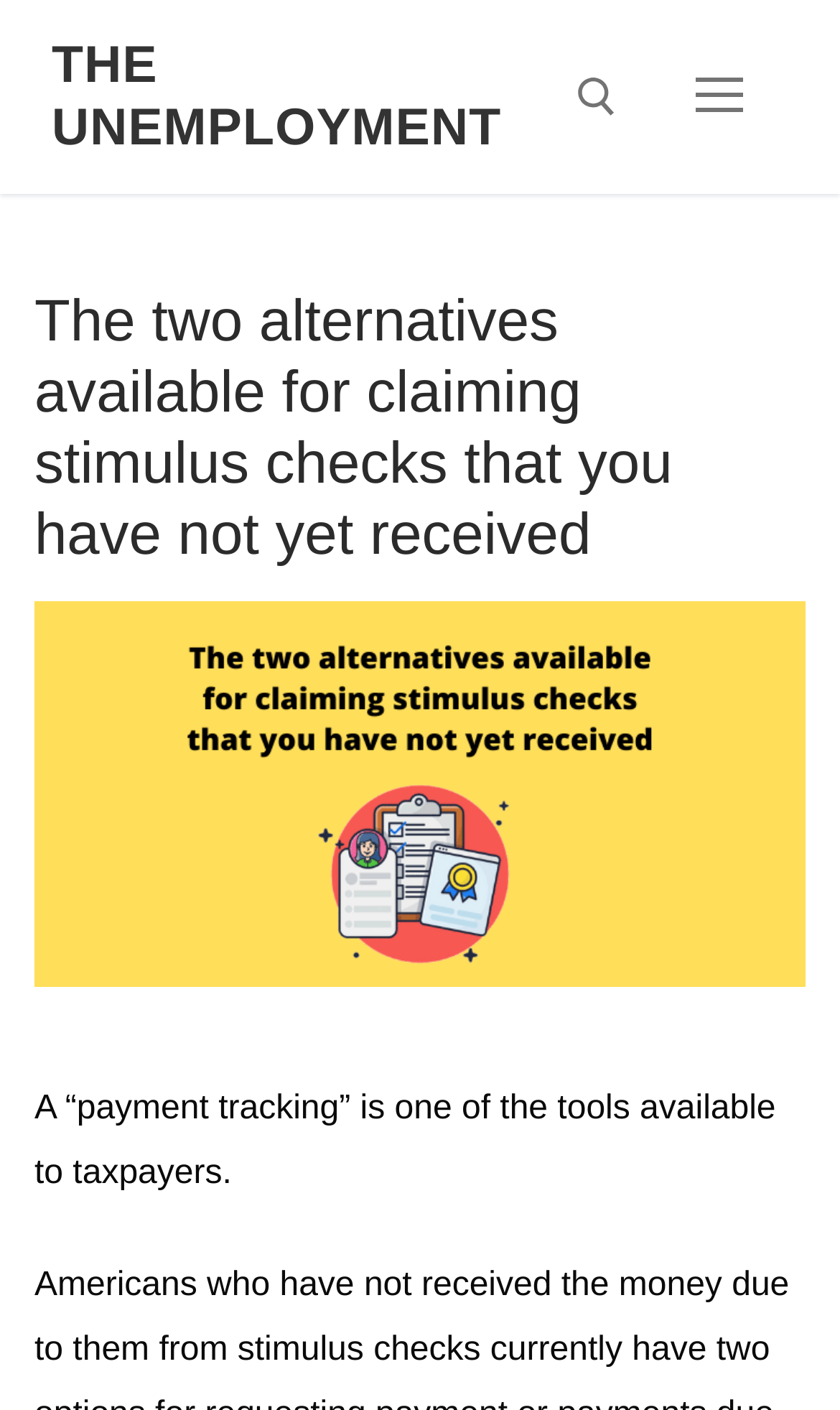Generate a comprehensive description of the webpage.

The webpage appears to be an article or blog post discussing stimulus checks and payment tracking tools for taxpayers. At the top-left of the page, there is a link labeled "THE UNEMPLOYMENT" and another link to "open search tool" positioned to its right. The search tool is accompanied by a label "Search for:".

On the right side of the page, there is a navigation icon button. When expanded, it reveals a heading that summarizes the content of the page, stating "The two alternatives available for claiming stimulus checks that you have not yet received". Below the heading, there is an image related to the topic, taking up a significant portion of the page. 

Further down, there is a paragraph of text that explains how a "payment tracking" tool is available to taxpayers. This text is positioned below the image and navigation icon. Overall, the page has a simple layout with a focus on providing information about stimulus checks and payment tracking tools.